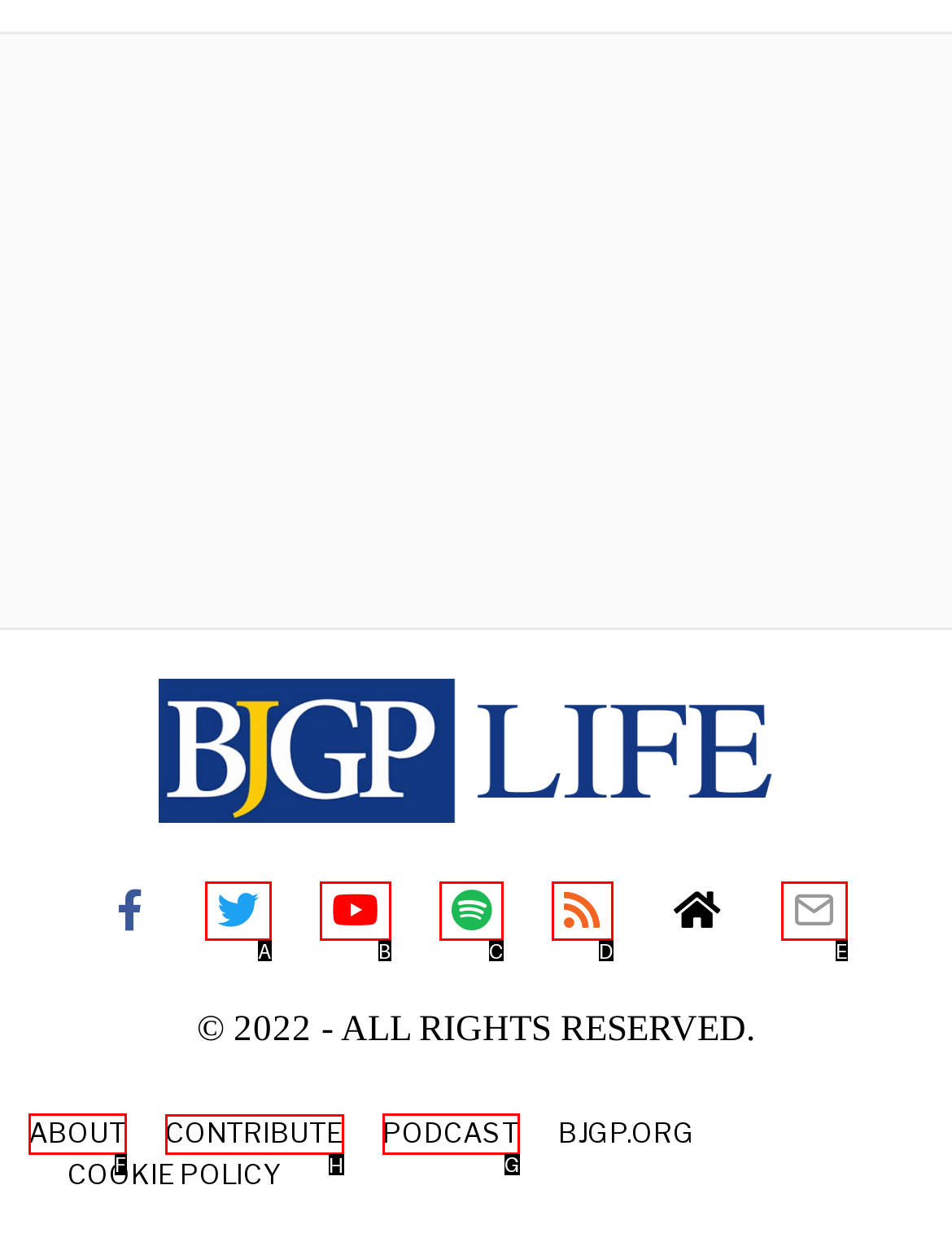Identify which lettered option completes the task: click the CONTRIBUTE link. Provide the letter of the correct choice.

H